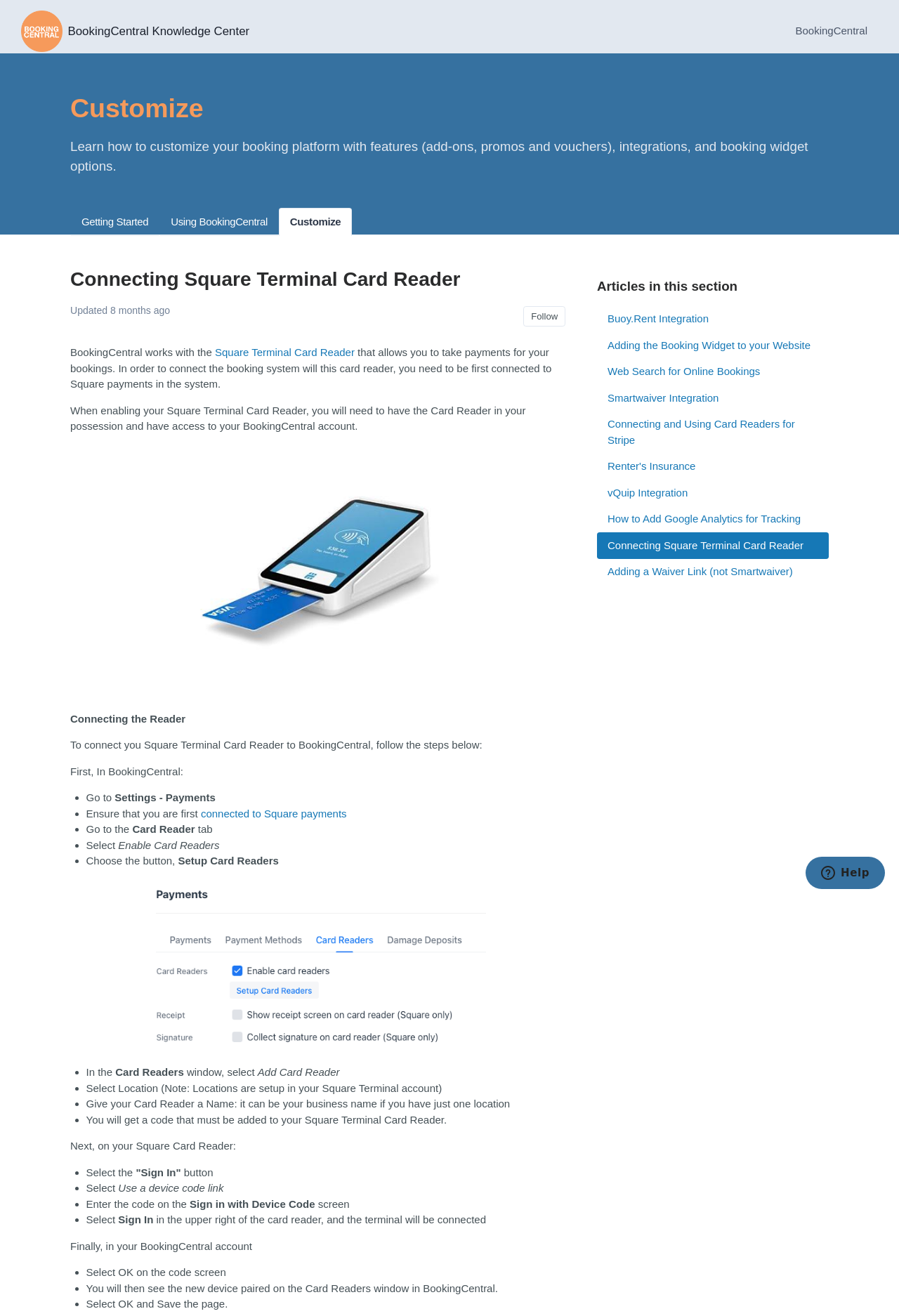Answer the question in a single word or phrase:
Where is the 'Card Readers' tab located?

In the Settings - Payments